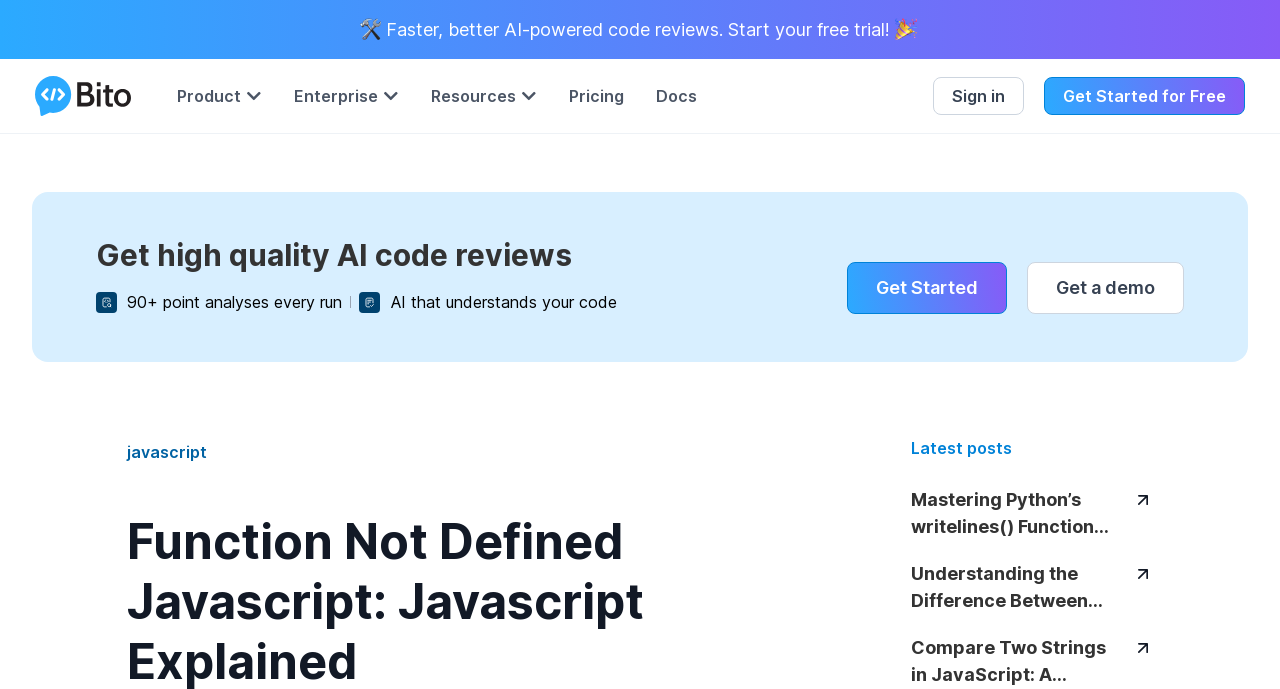Find the bounding box coordinates for the area that must be clicked to perform this action: "View beginner guides".

None